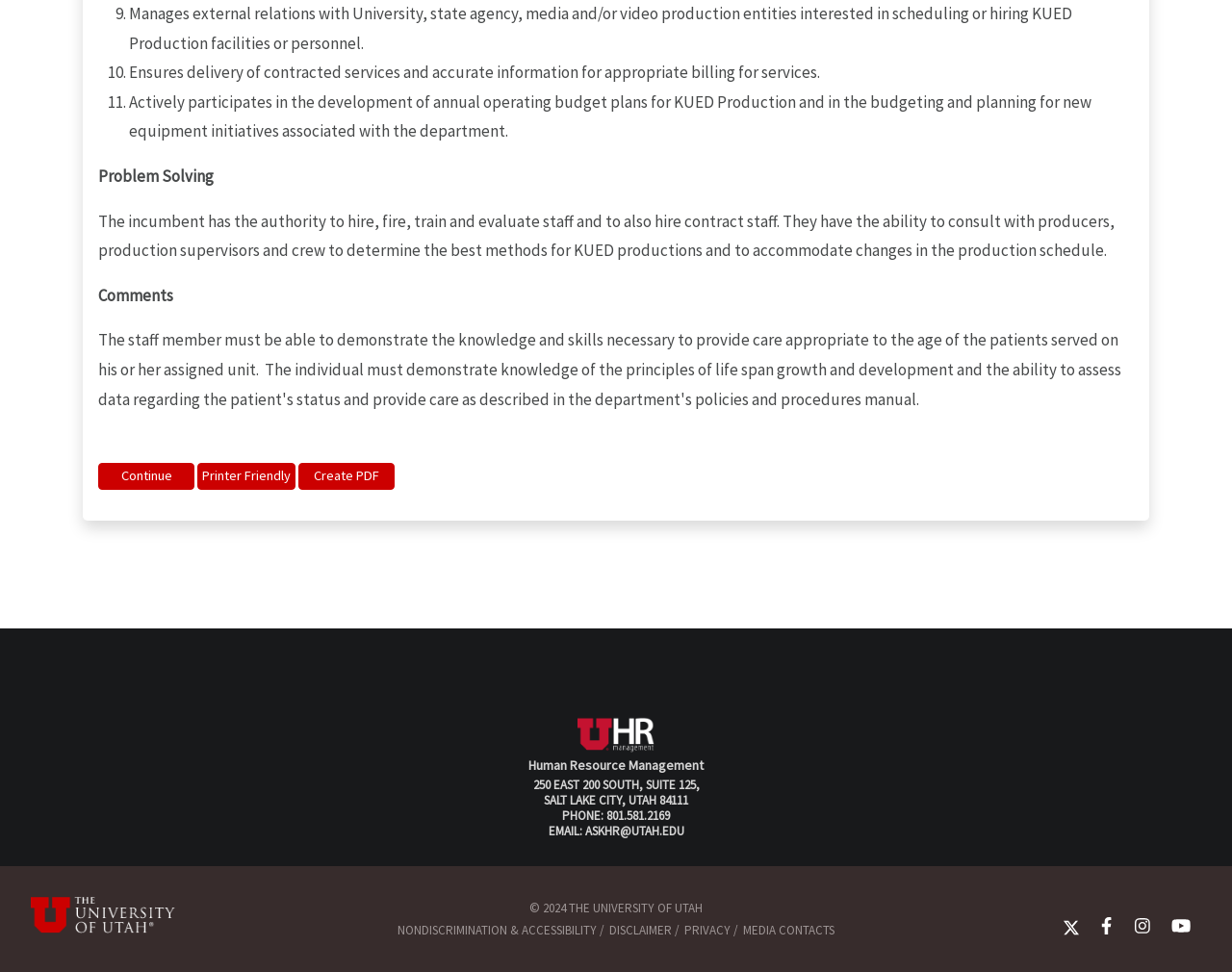Provide the bounding box coordinates for the UI element that is described by this text: "Privacy". The coordinates should be in the form of four float numbers between 0 and 1: [left, top, right, bottom].

[0.555, 0.949, 0.593, 0.966]